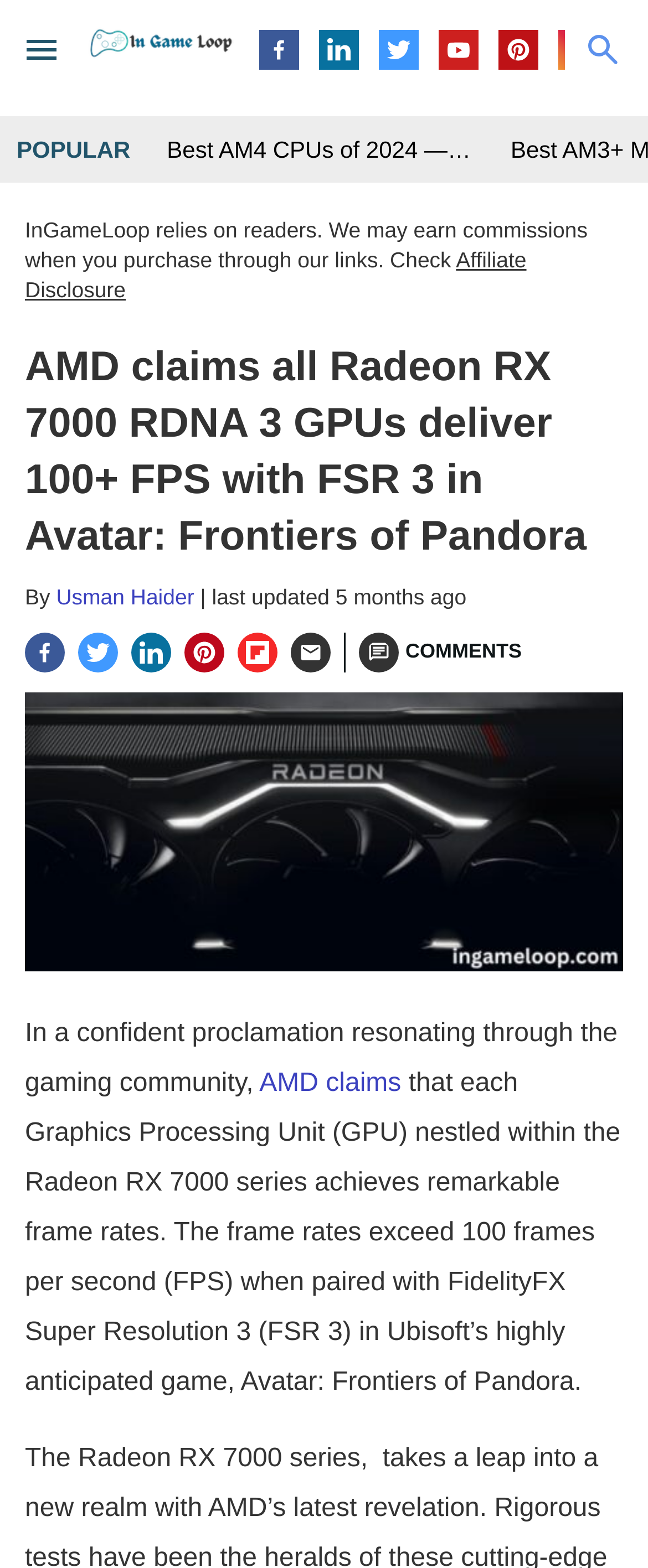Please locate the clickable area by providing the bounding box coordinates to follow this instruction: "Click the Menu Button".

[0.0, 0.0, 0.128, 0.064]